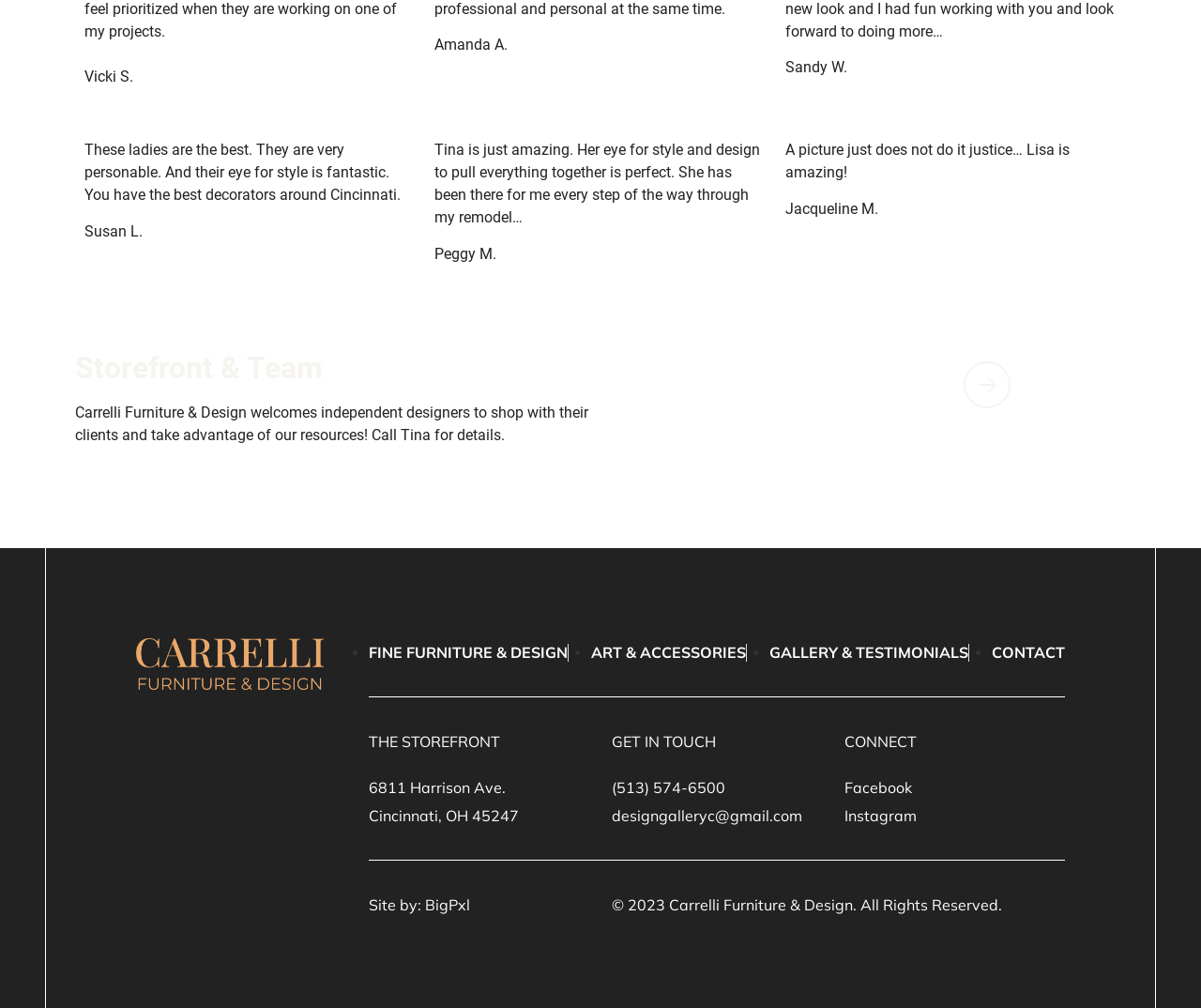Determine the bounding box coordinates for the clickable element required to fulfill the instruction: "View all testimonials". Provide the coordinates as four float numbers between 0 and 1, i.e., [left, top, right, bottom].

[0.46, 0.286, 0.54, 0.322]